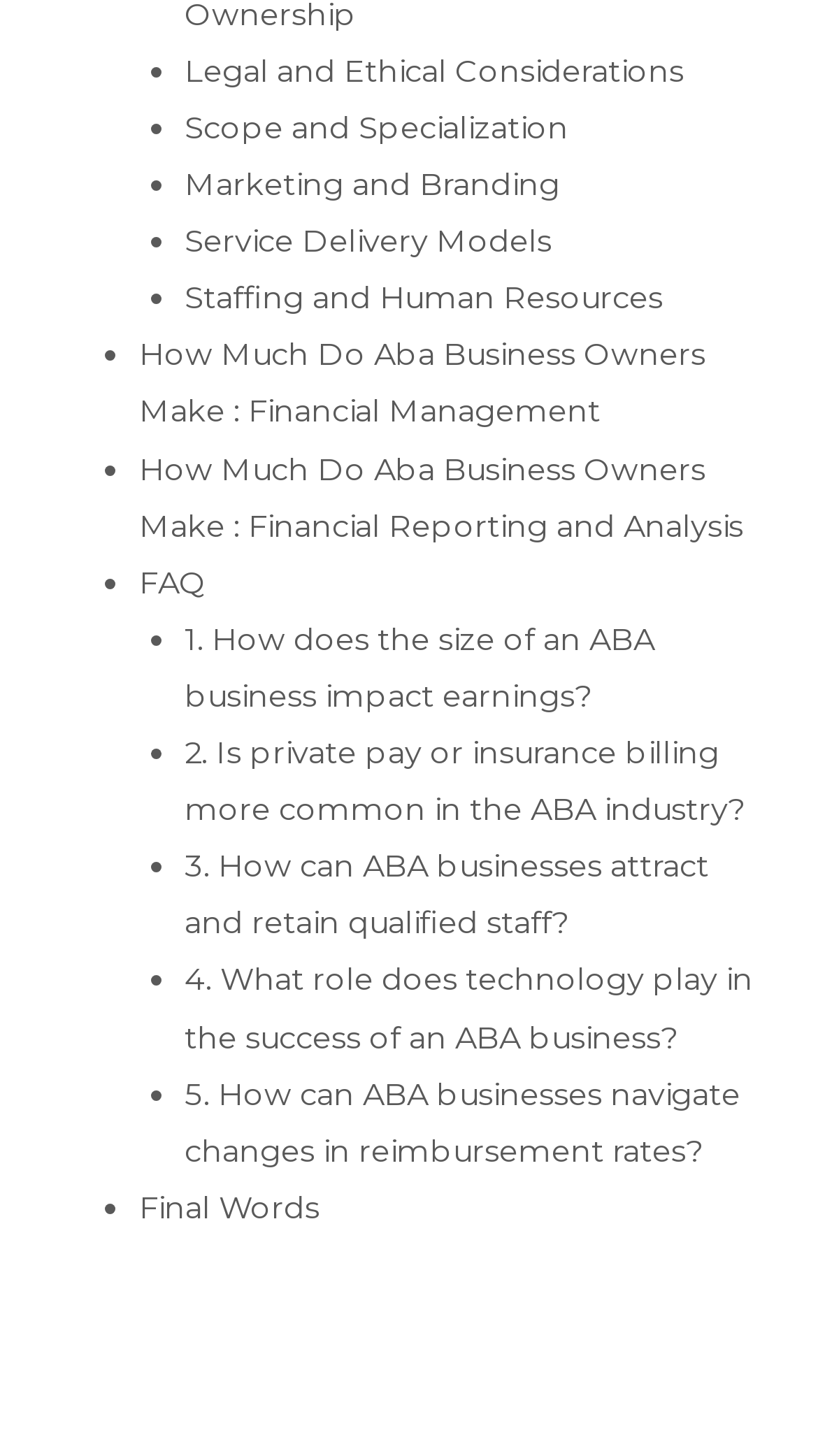Using the element description: "Marketing and Branding", determine the bounding box coordinates for the specified UI element. The coordinates should be four float numbers between 0 and 1, [left, top, right, bottom].

[0.226, 0.114, 0.685, 0.14]